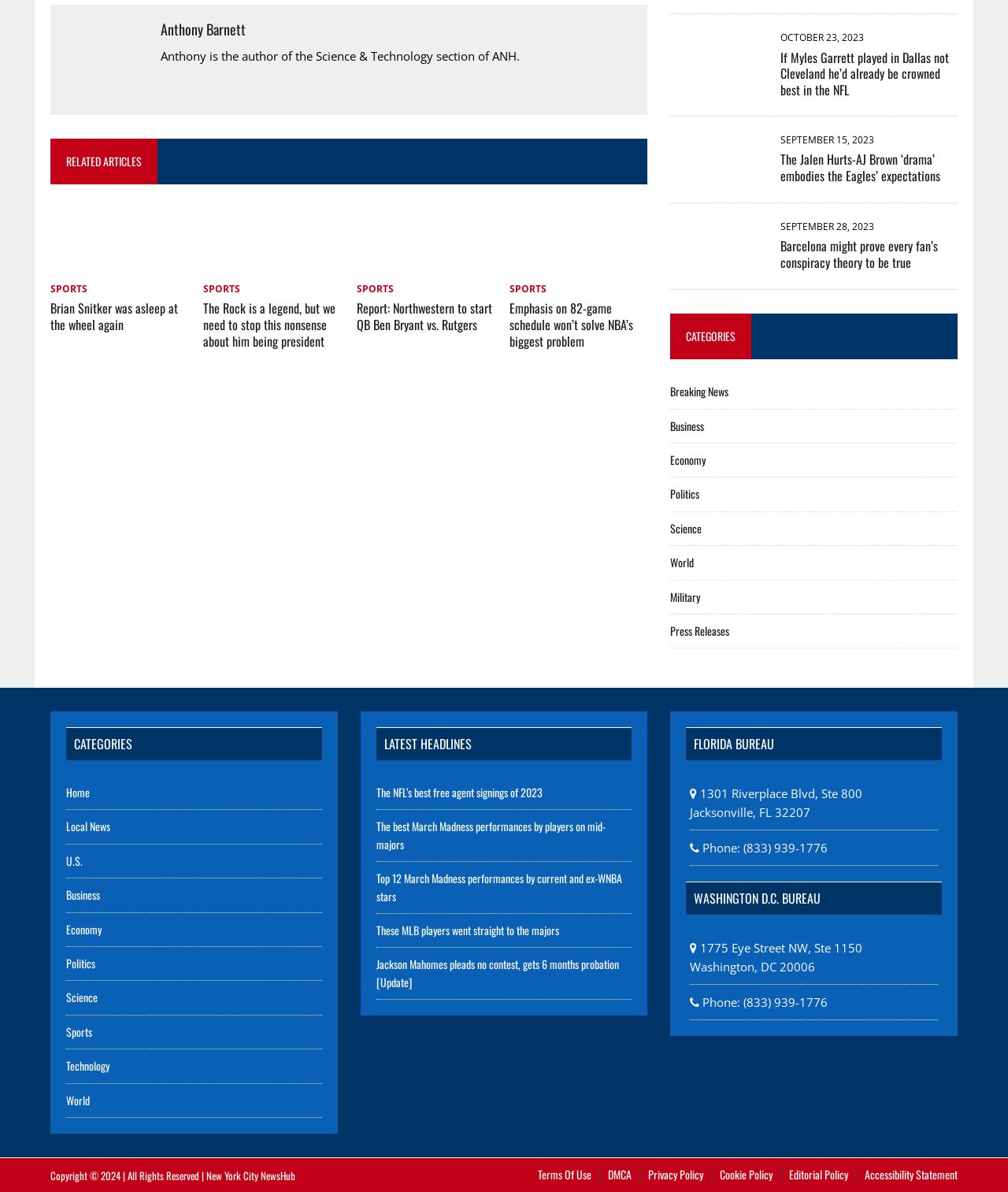What is the date of the article 'If Myles Garrett played in Dallas not Cleveland he’d already be crowned best in the NFL'? From the image, respond with a single word or brief phrase.

OCTOBER 23, 2023